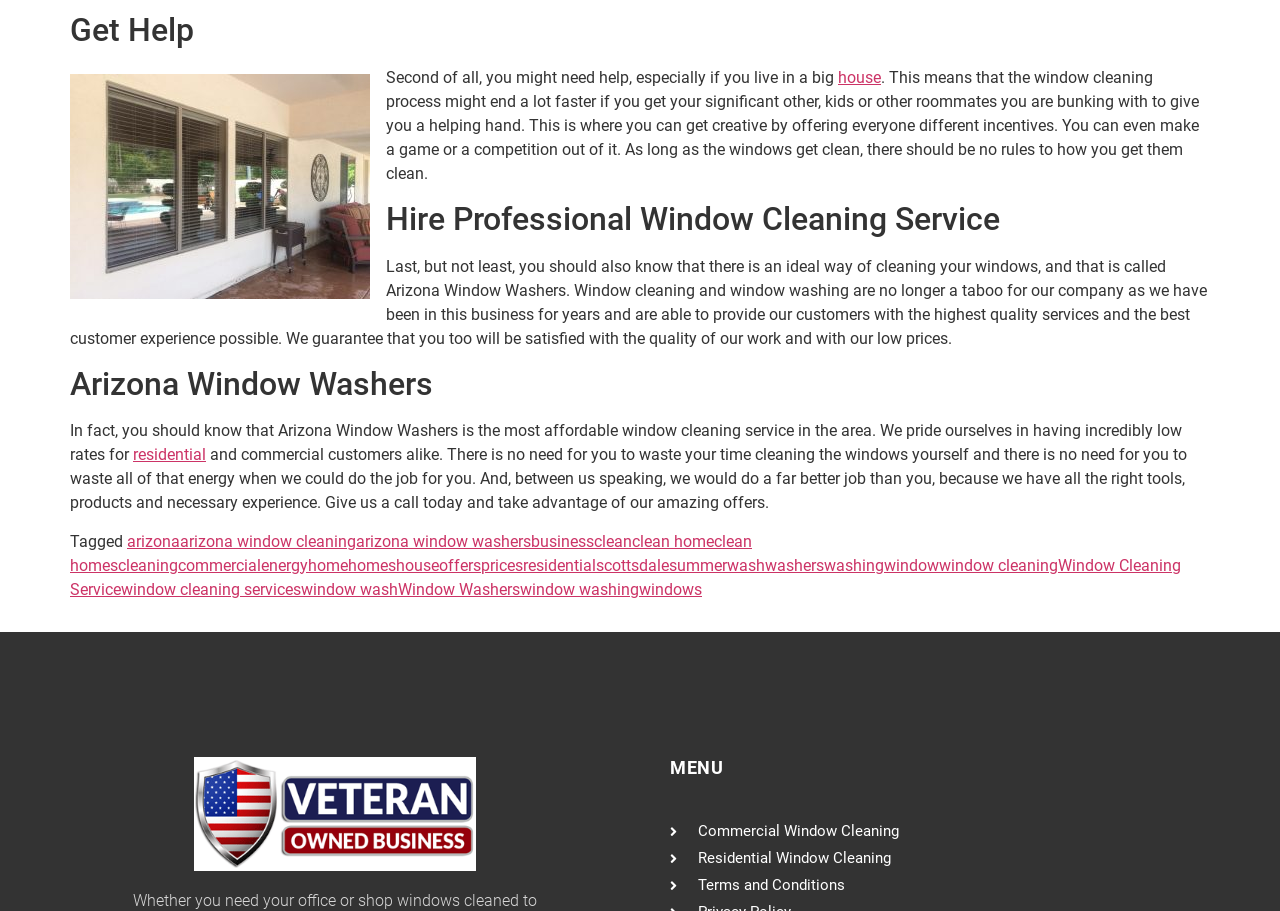Identify the bounding box coordinates for the UI element described by the following text: "window". Provide the coordinates as four float numbers between 0 and 1, in the format [left, top, right, bottom].

[0.691, 0.61, 0.734, 0.631]